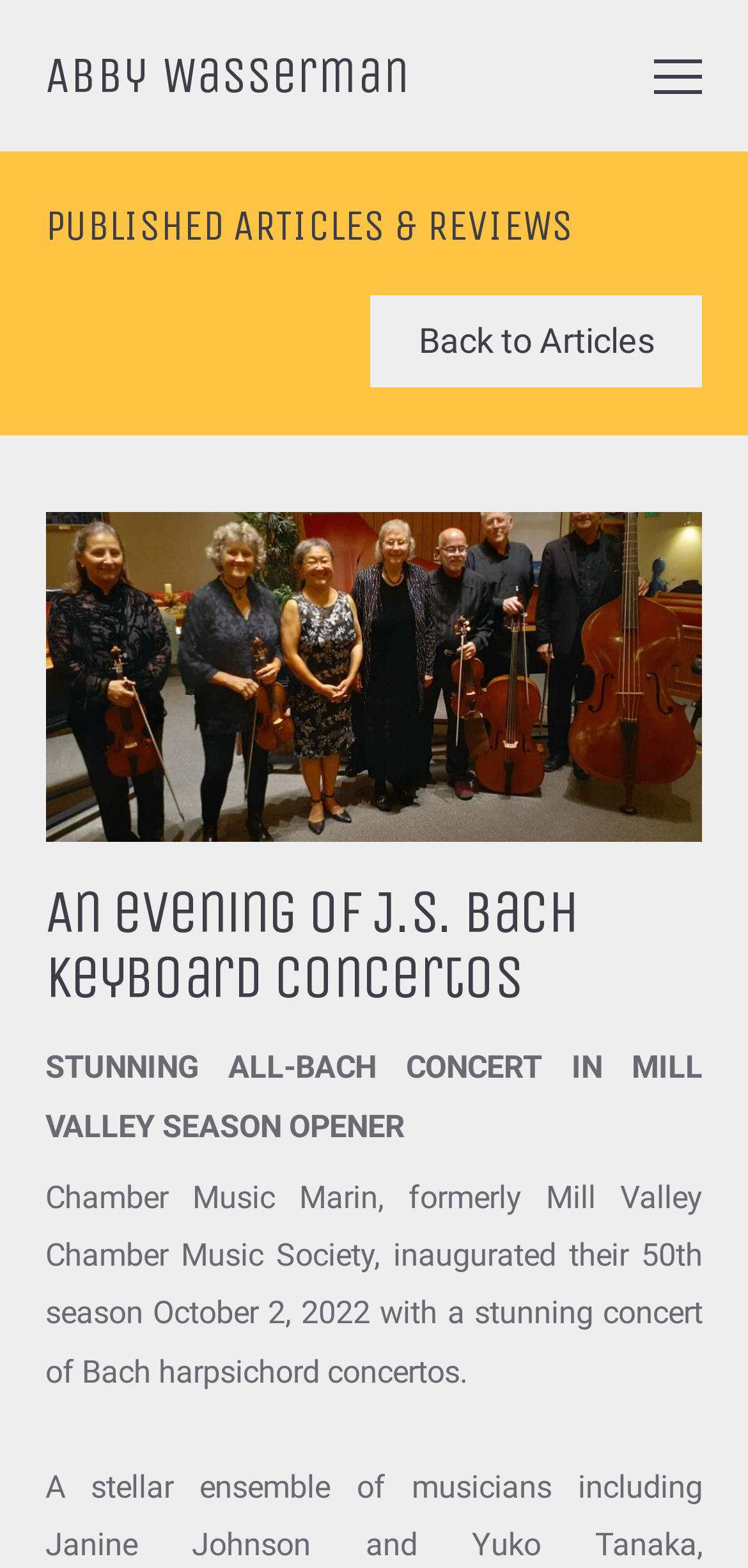What type of concertos are being performed?
Based on the image, provide your answer in one word or phrase.

Bach harpsichord concertos